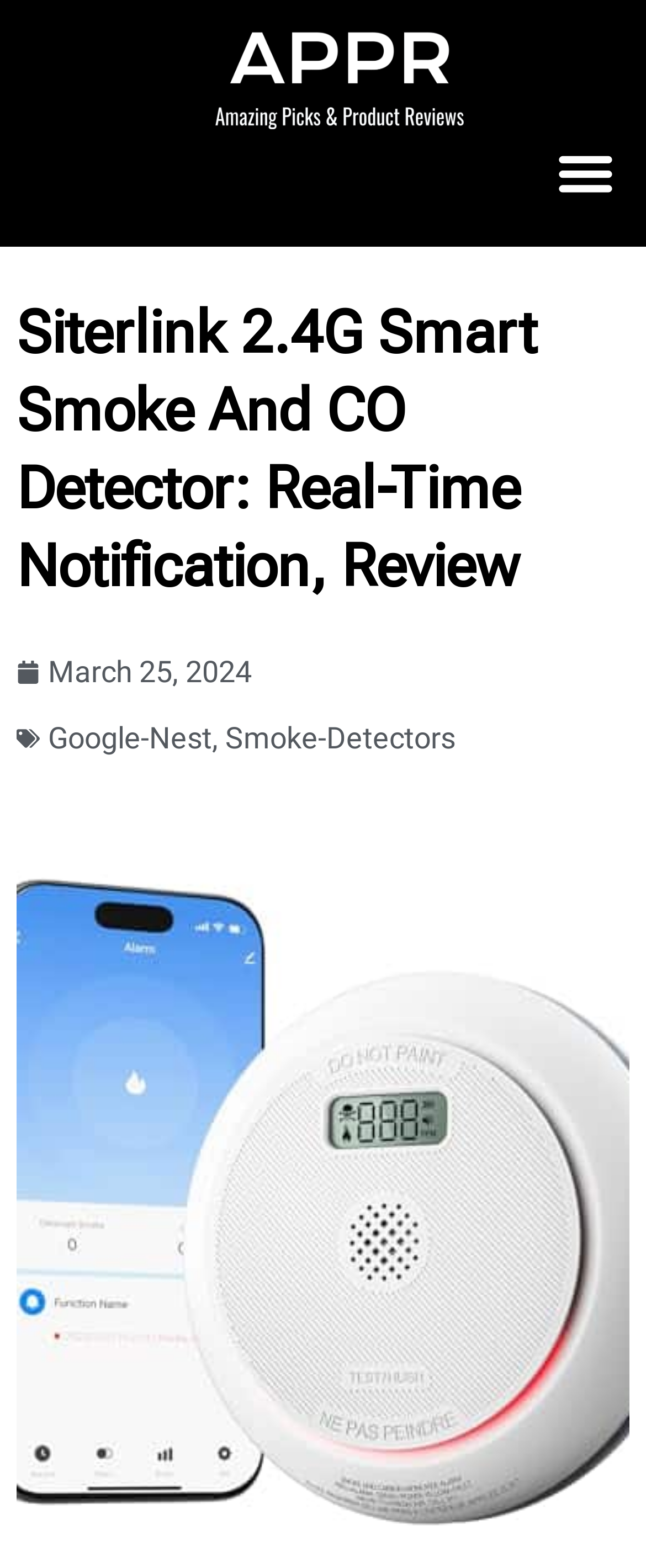Generate the text content of the main heading of the webpage.

Siterlink 2.4G Smart Smoke And CO Detector: Real-Time Notification, Review